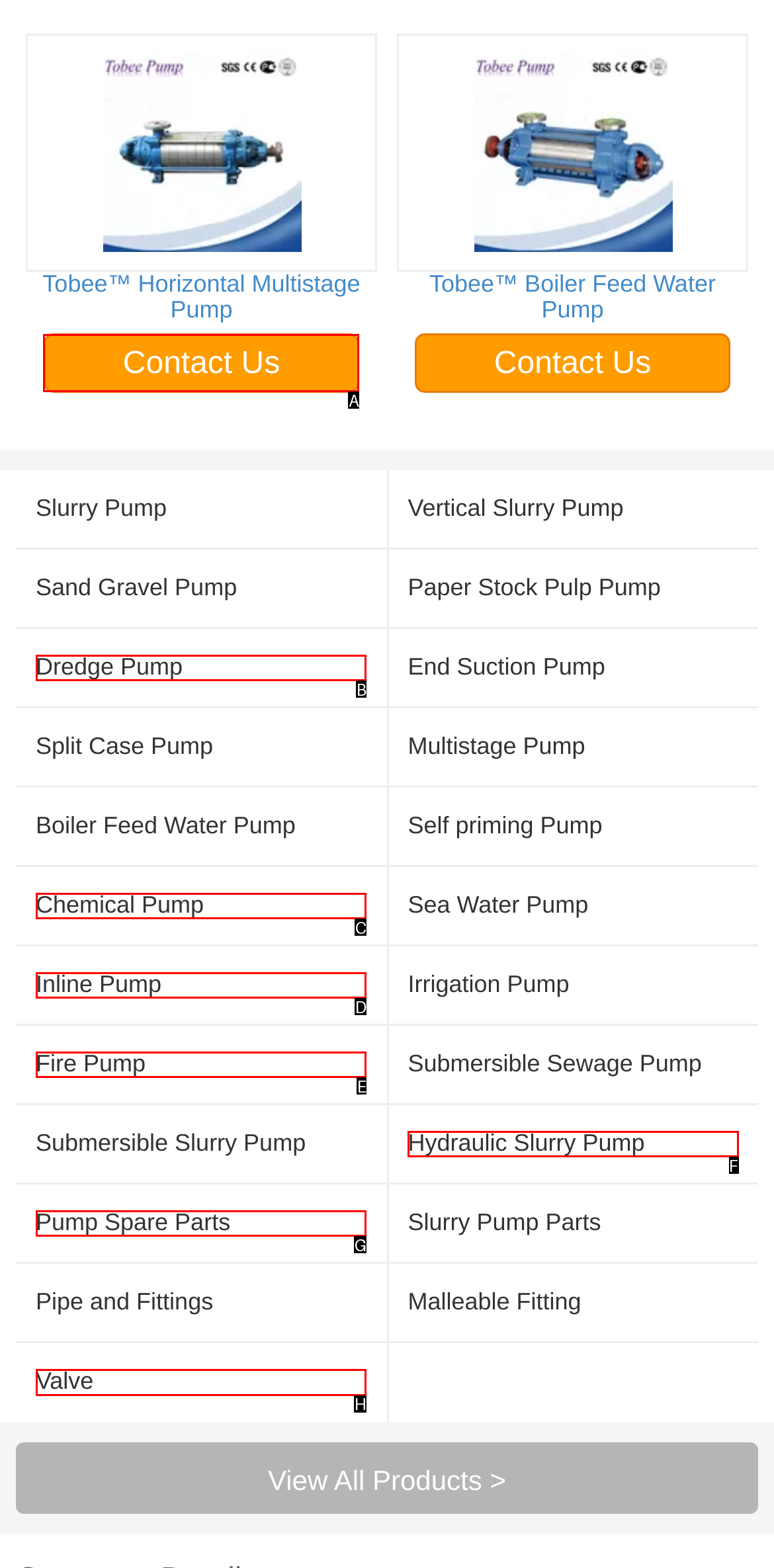Identify the correct UI element to click on to achieve the task: Contact Us. Provide the letter of the appropriate element directly from the available choices.

A